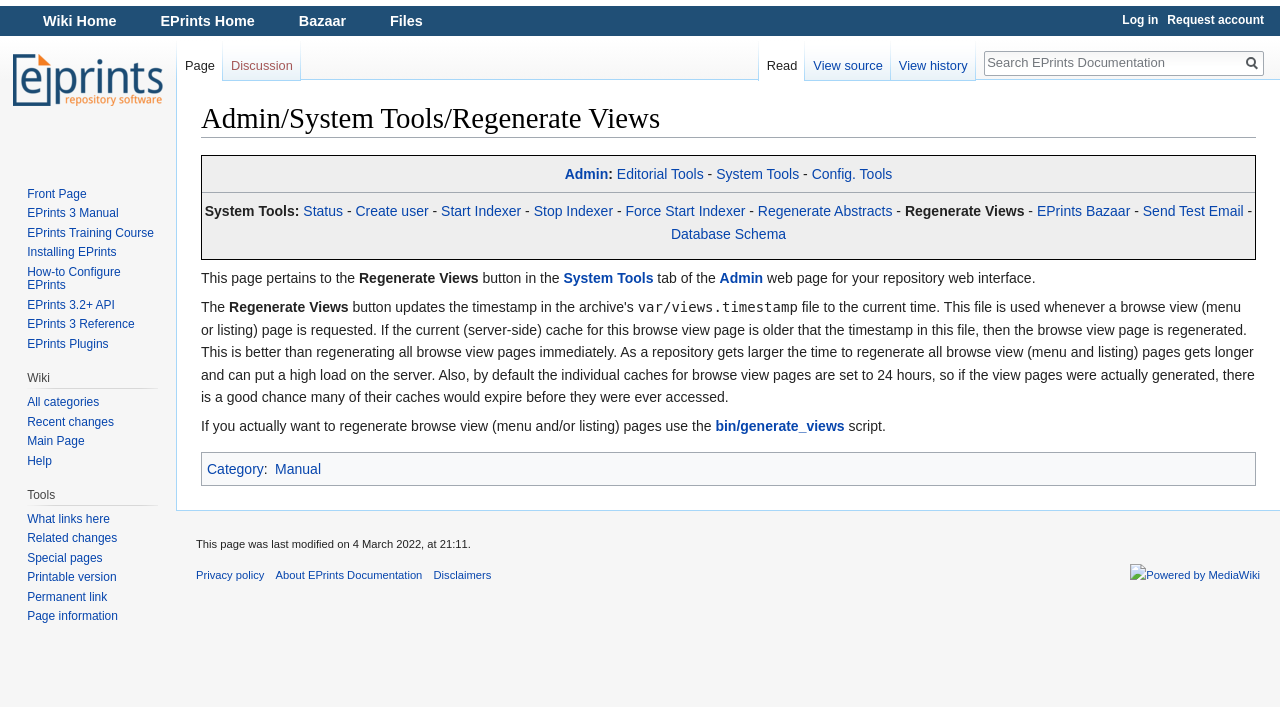Can you provide the bounding box coordinates for the element that should be clicked to implement the instruction: "Go to the 'Admin' page"?

[0.441, 0.235, 0.475, 0.257]